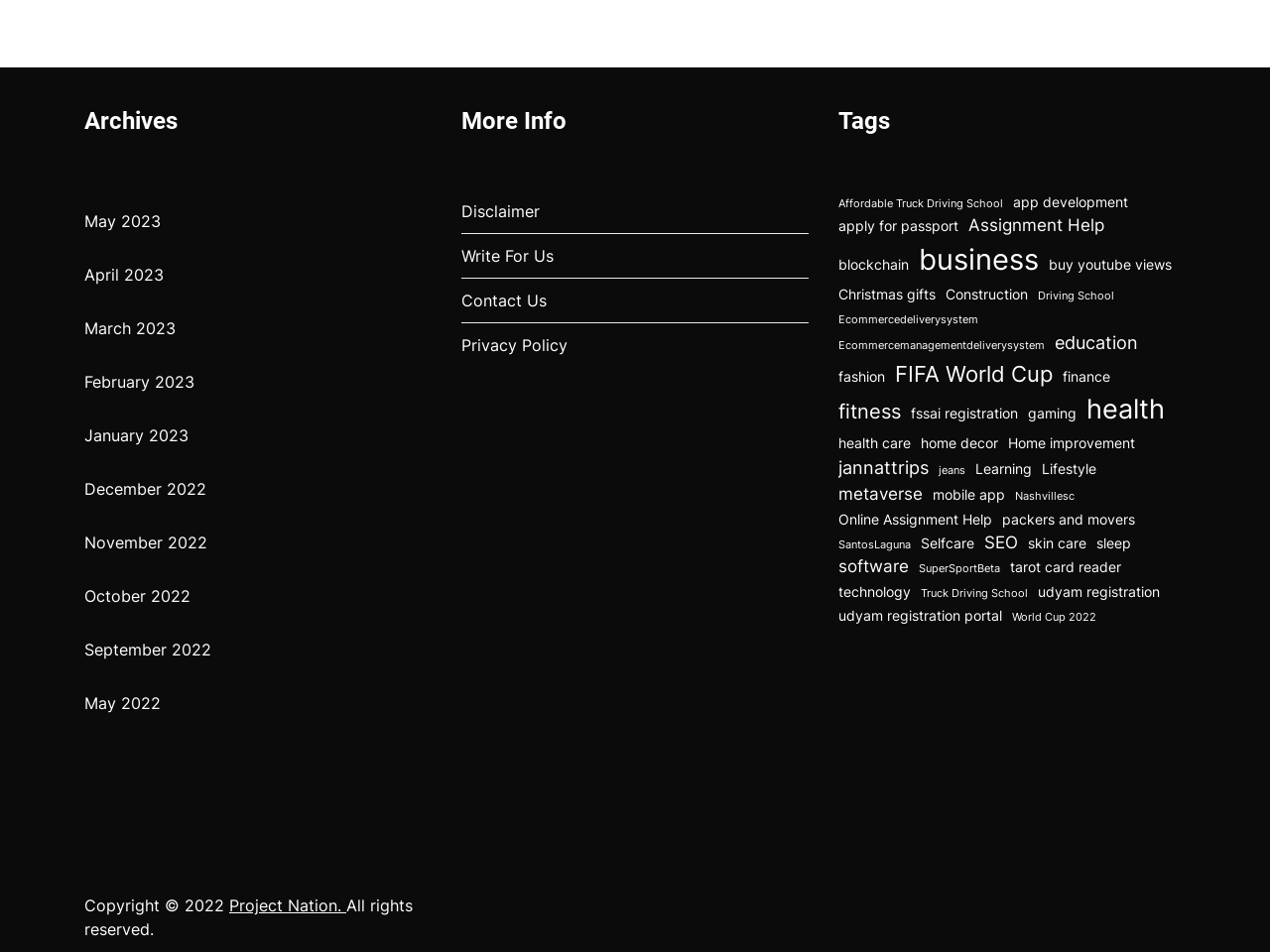Based on the element description Twitter, identify the bounding box coordinates for the UI element. The coordinates should be in the format (top-left x, top-left y, bottom-right x, bottom-right y) and within the 0 to 1 range.

None